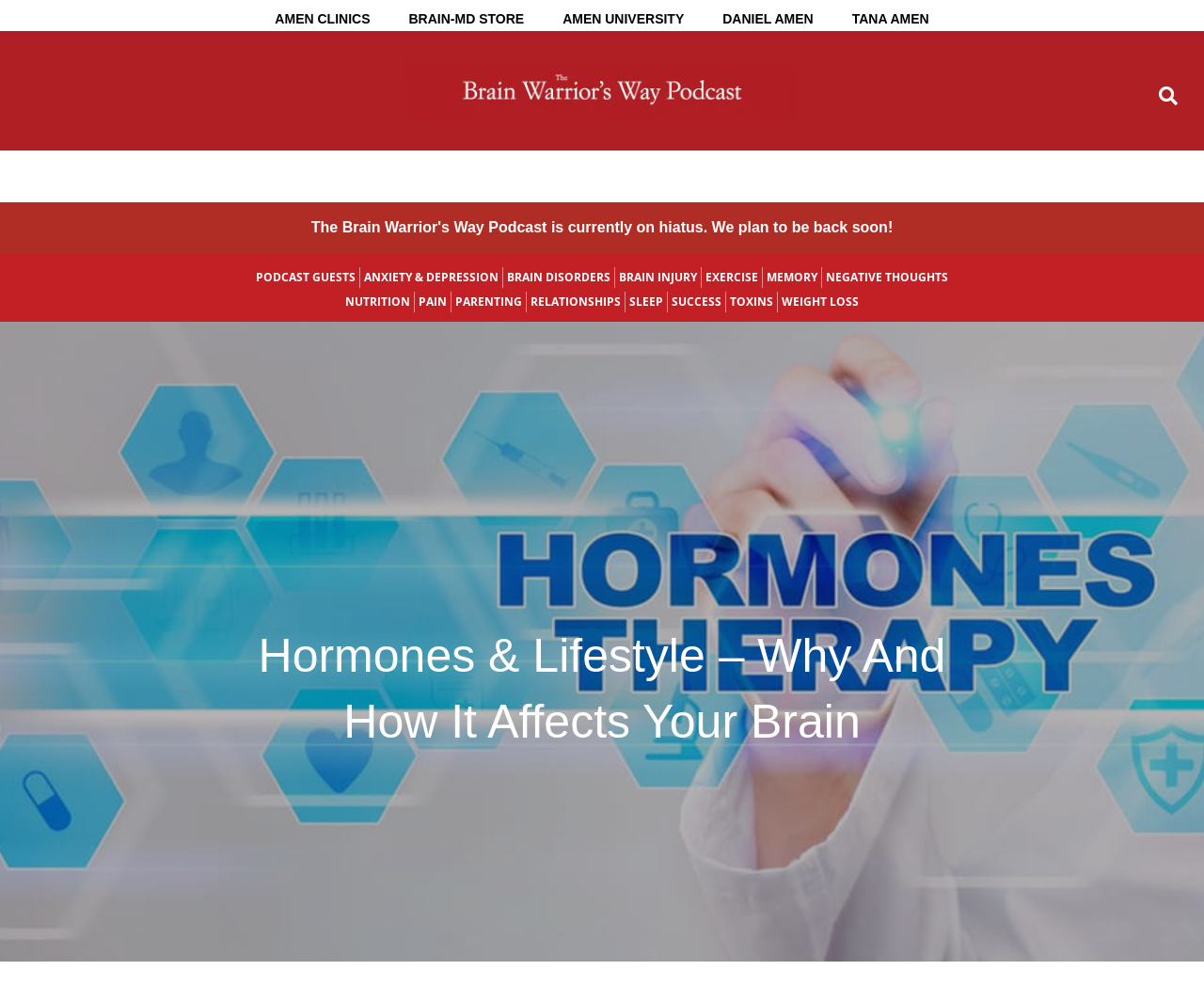Determine the bounding box coordinates for the region that must be clicked to execute the following instruction: "Click on the AMEN CLINICS link".

[0.213, 0.0, 0.323, 0.038]